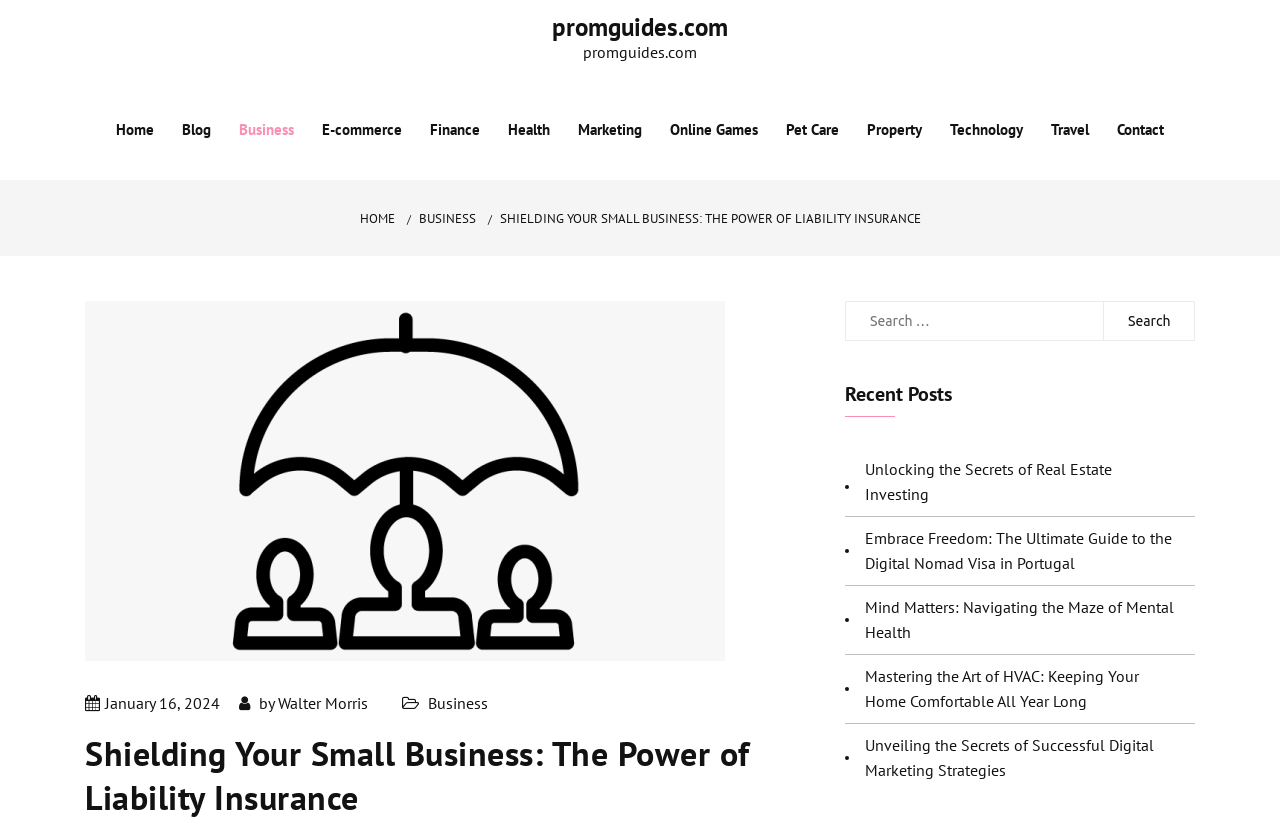Please identify the coordinates of the bounding box that should be clicked to fulfill this instruction: "Click on the 'TRY FLOKZU FREE' button".

None